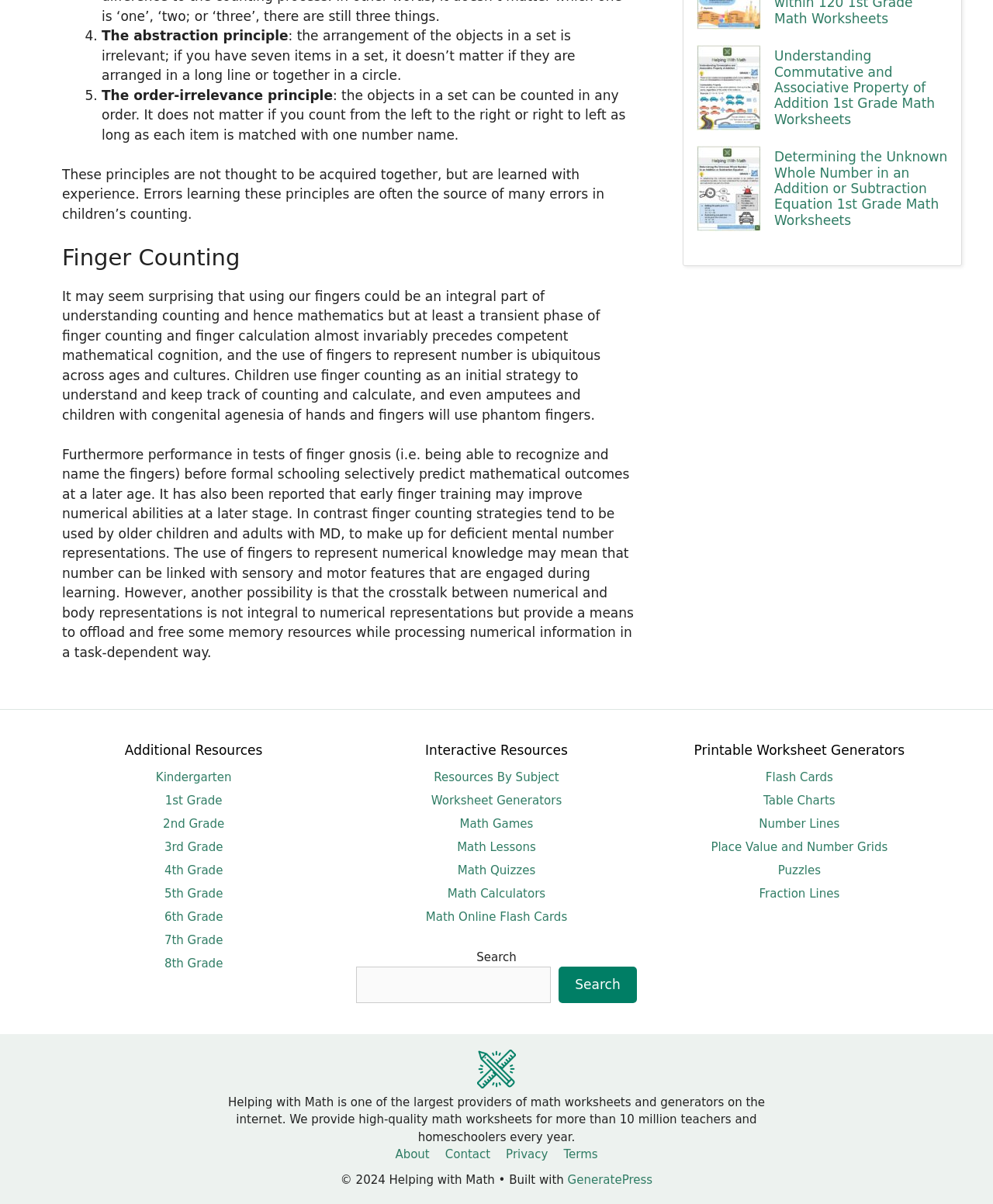What is the category of resources listed under 'Interactive Resources'?
Based on the screenshot, provide a one-word or short-phrase response.

Resources By Subject